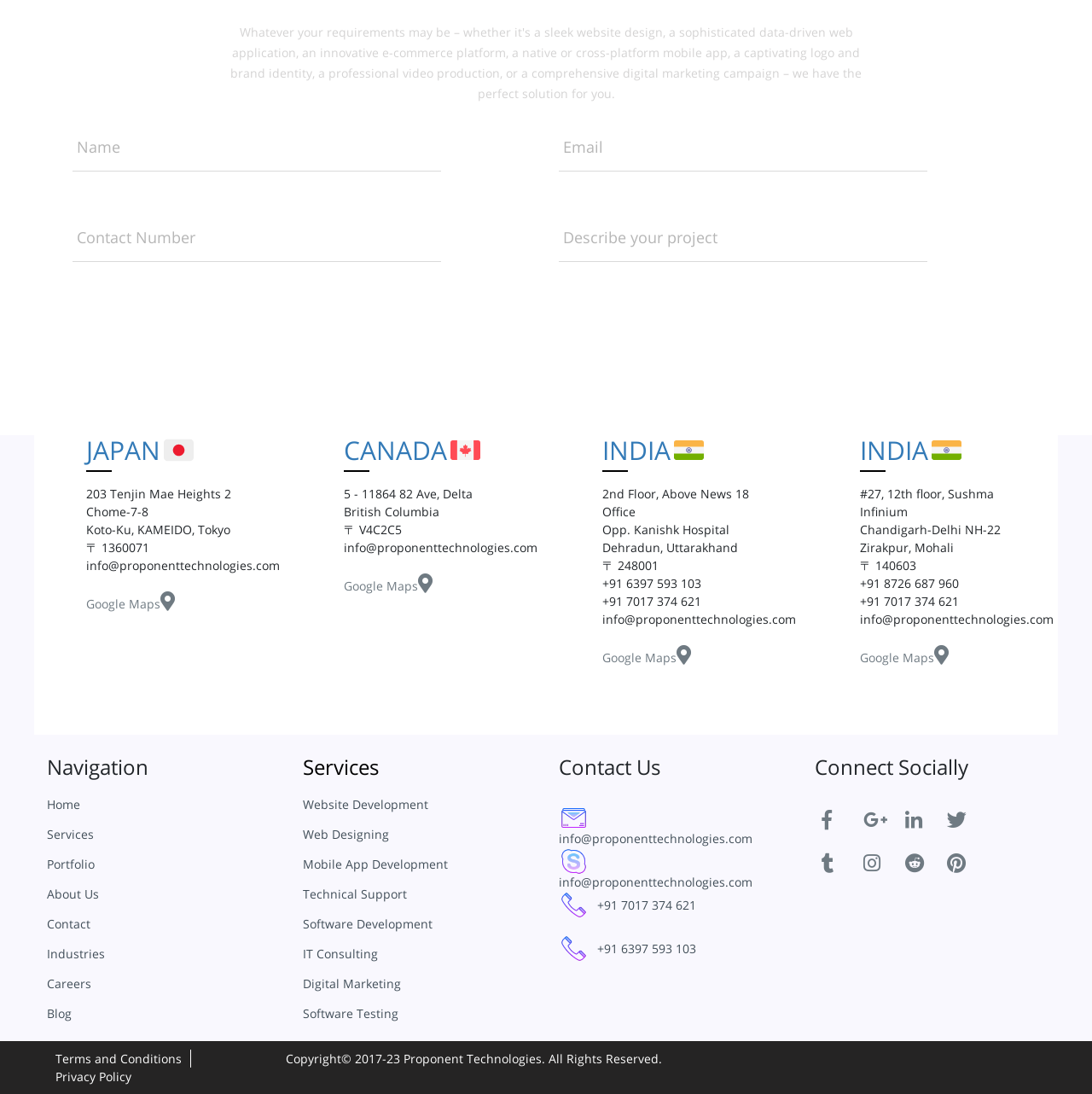How many social media links are provided?
Using the visual information, answer the question in a single word or phrase.

8